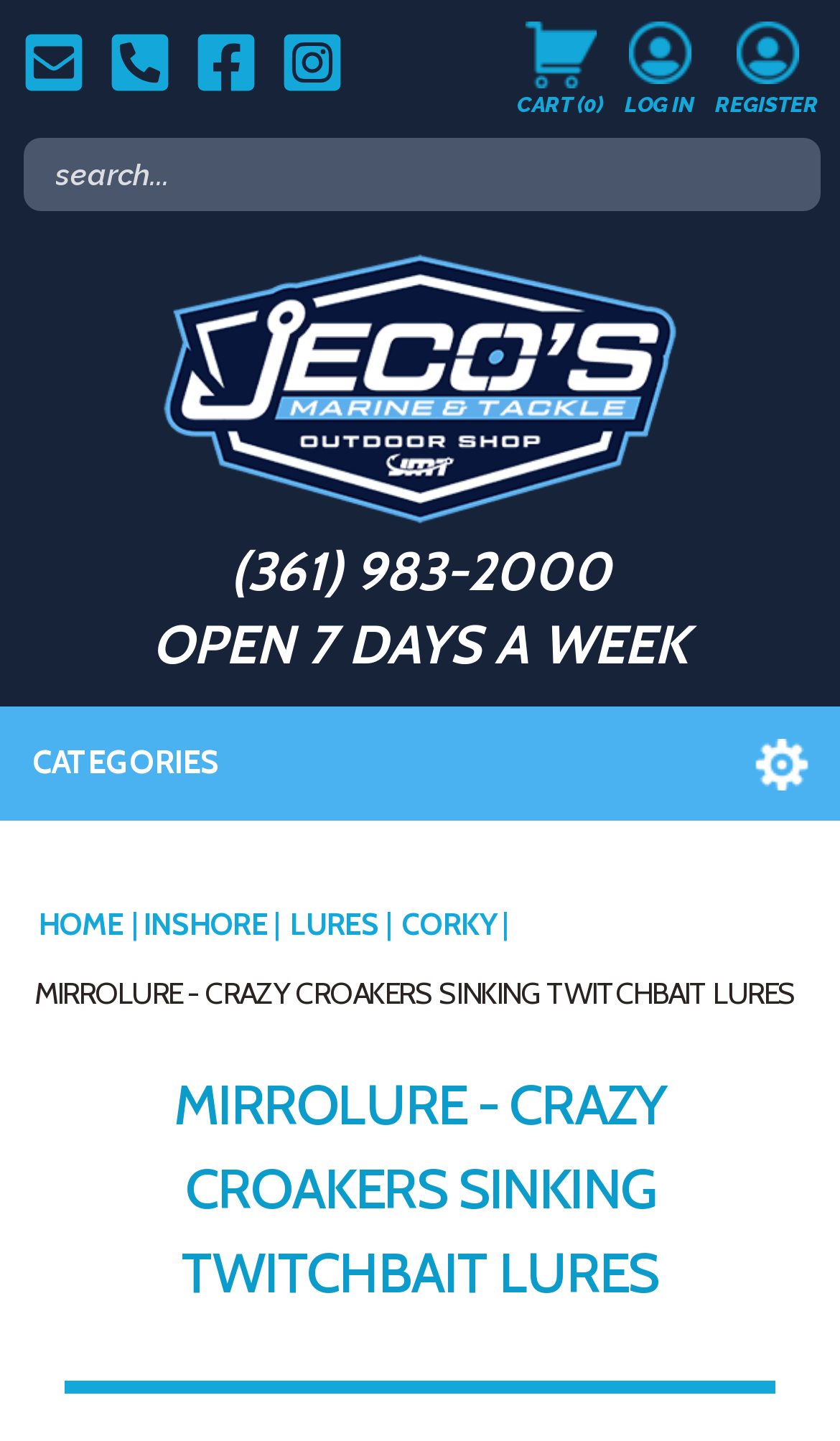Using the information in the image, give a detailed answer to the following question: How many items are in the cart?

The number of items in the cart can be found on the top right section of the webpage, next to the 'CART' link.